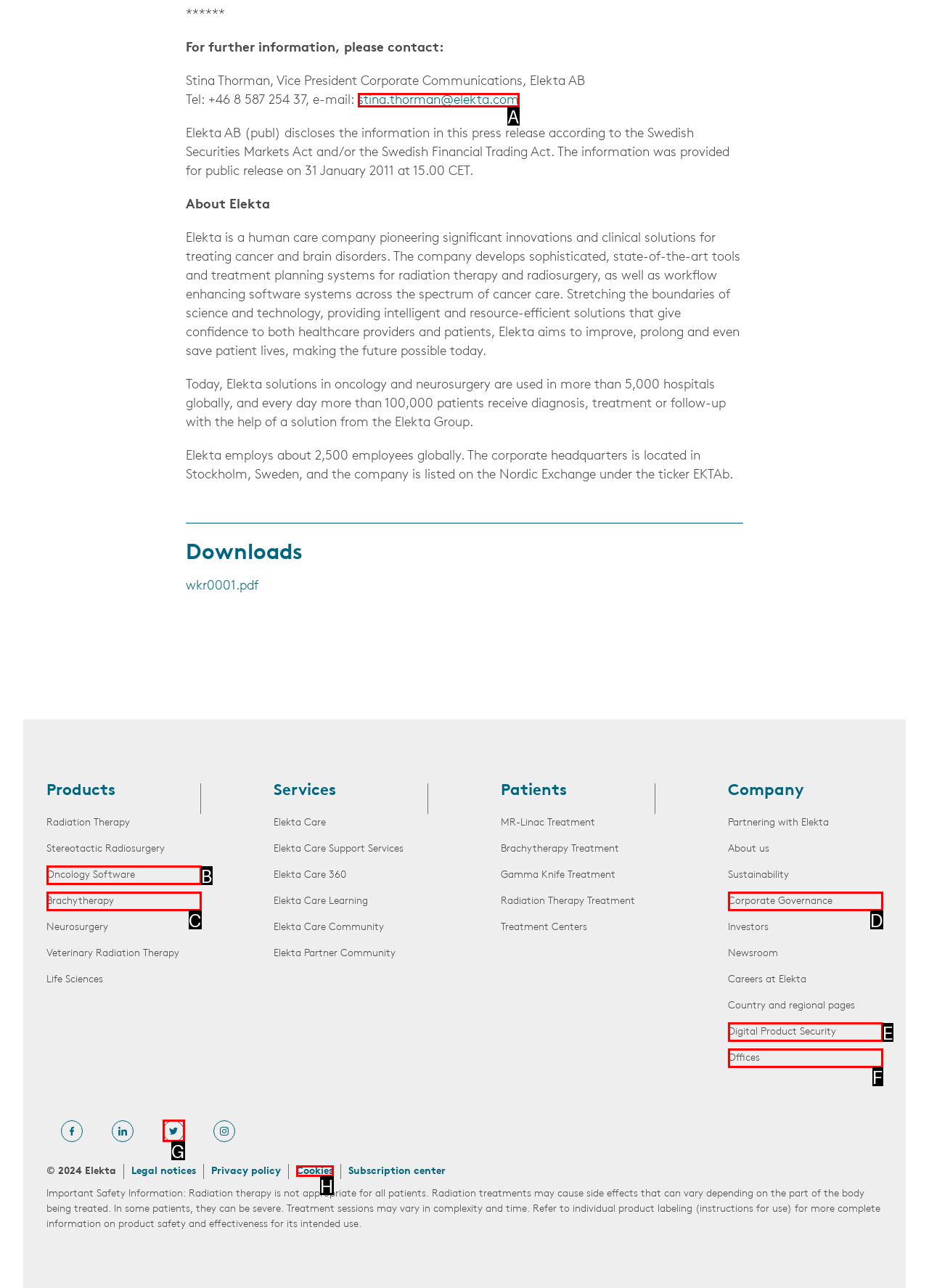Choose the option that matches the following description: Oncology Software
Answer with the letter of the correct option.

B